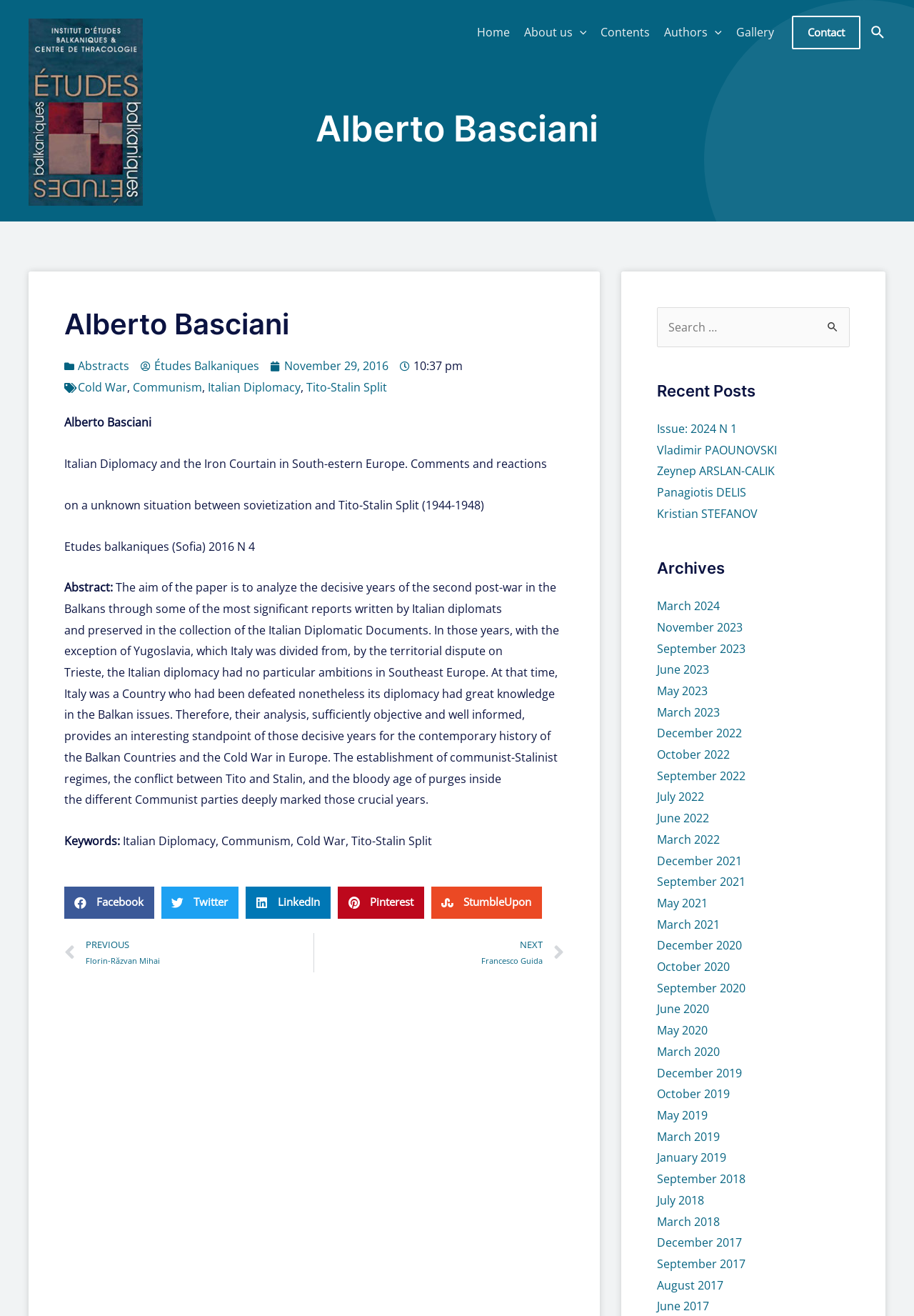Predict the bounding box coordinates of the area that should be clicked to accomplish the following instruction: "Read the 'Abstract'". The bounding box coordinates should consist of four float numbers between 0 and 1, i.e., [left, top, right, bottom].

[0.07, 0.44, 0.612, 0.614]